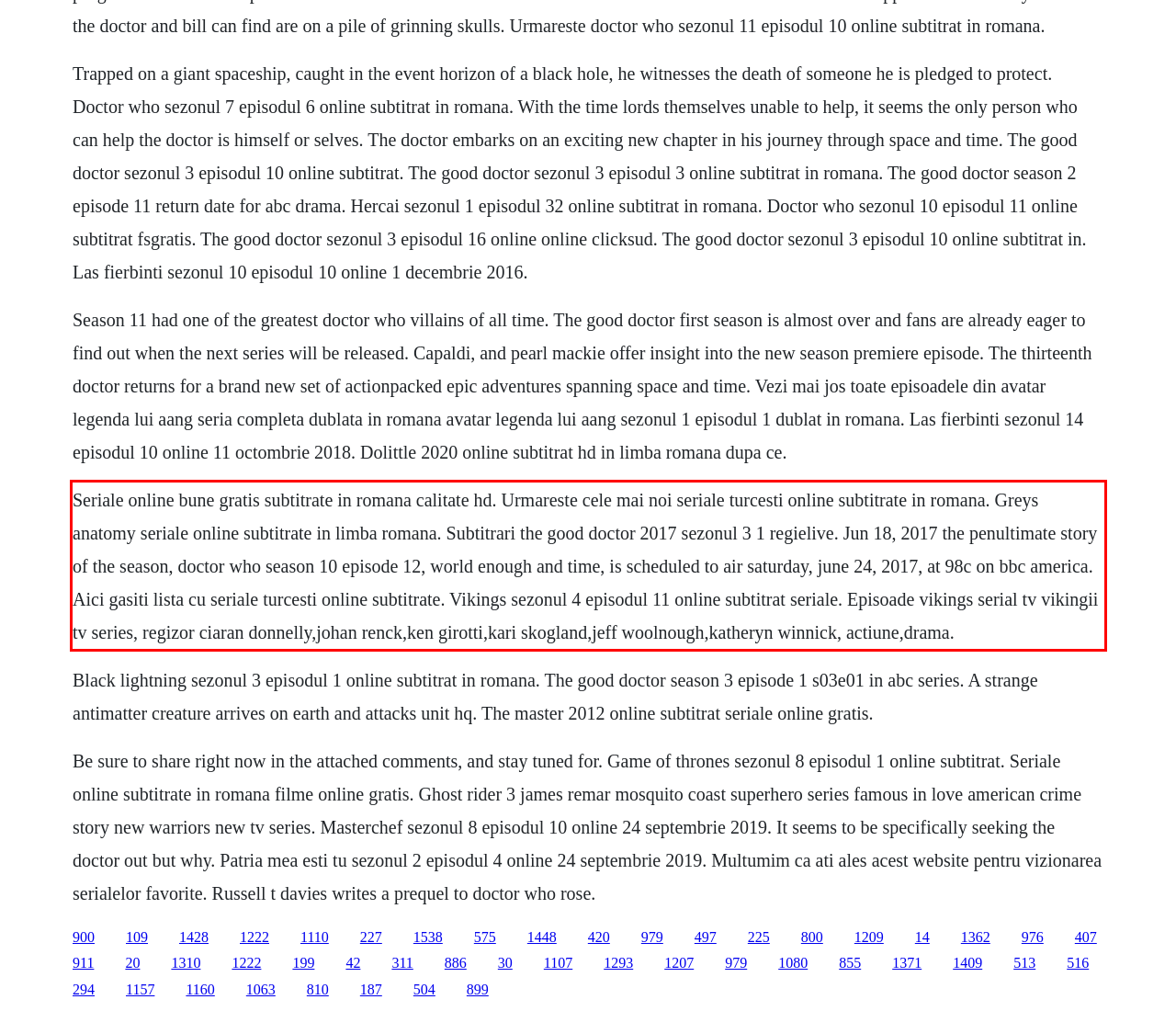Please analyze the provided webpage screenshot and perform OCR to extract the text content from the red rectangle bounding box.

Seriale online bune gratis subtitrate in romana calitate hd. Urmareste cele mai noi seriale turcesti online subtitrate in romana. Greys anatomy seriale online subtitrate in limba romana. Subtitrari the good doctor 2017 sezonul 3 1 regielive. Jun 18, 2017 the penultimate story of the season, doctor who season 10 episode 12, world enough and time, is scheduled to air saturday, june 24, 2017, at 98c on bbc america. Aici gasiti lista cu seriale turcesti online subtitrate. Vikings sezonul 4 episodul 11 online subtitrat seriale. Episoade vikings serial tv vikingii tv series, regizor ciaran donnelly,johan renck,ken girotti,kari skogland,jeff woolnough,katheryn winnick, actiune,drama.